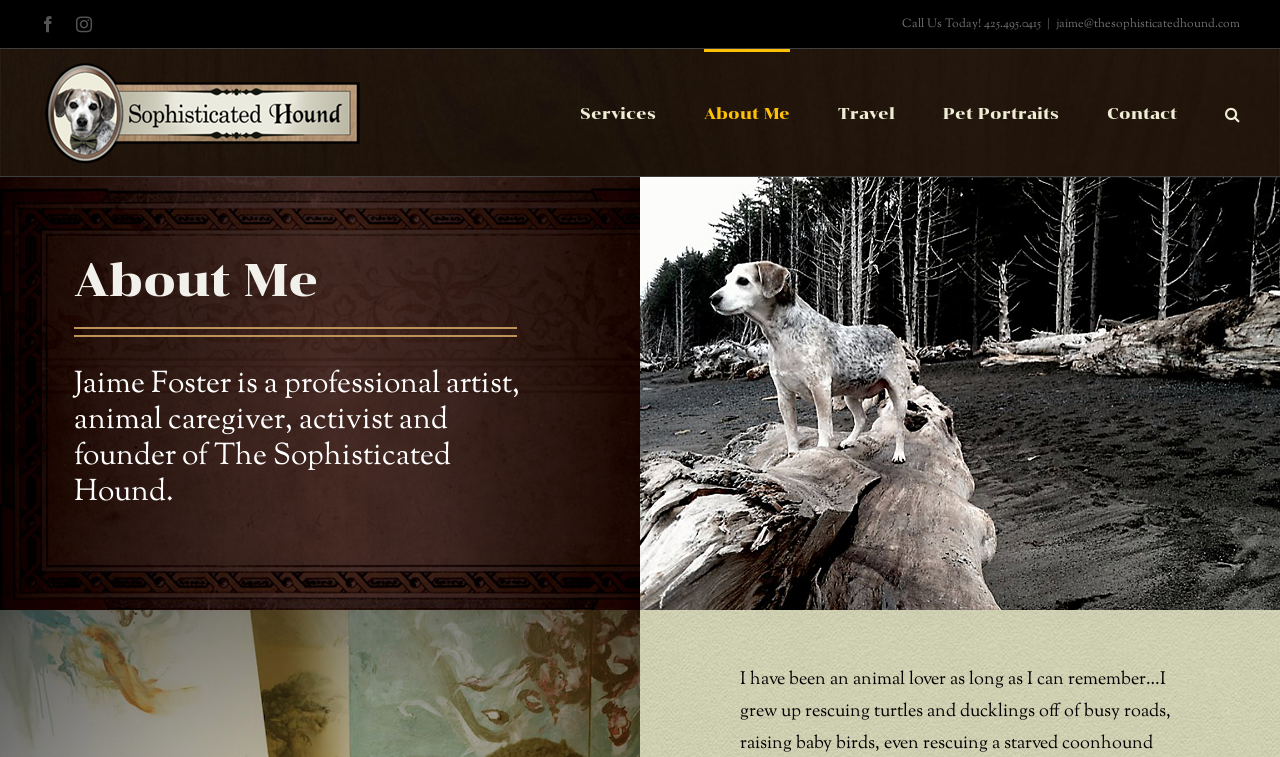Bounding box coordinates should be in the format (top-left x, top-left y, bottom-right x, bottom-right y) and all values should be floating point numbers between 0 and 1. Determine the bounding box coordinate for the UI element described as: About Me

[0.55, 0.065, 0.617, 0.232]